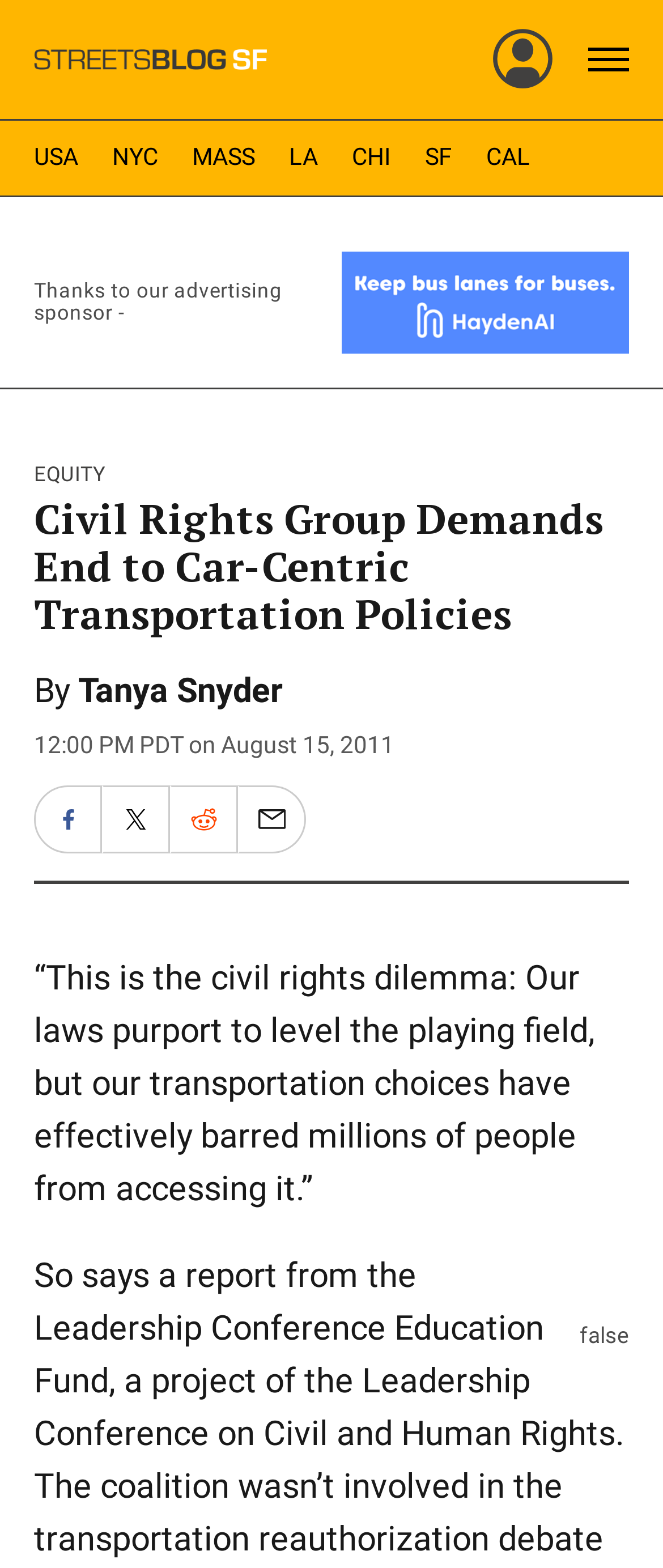Who wrote the article?
Please use the visual content to give a single word or phrase answer.

Tanya Snyder